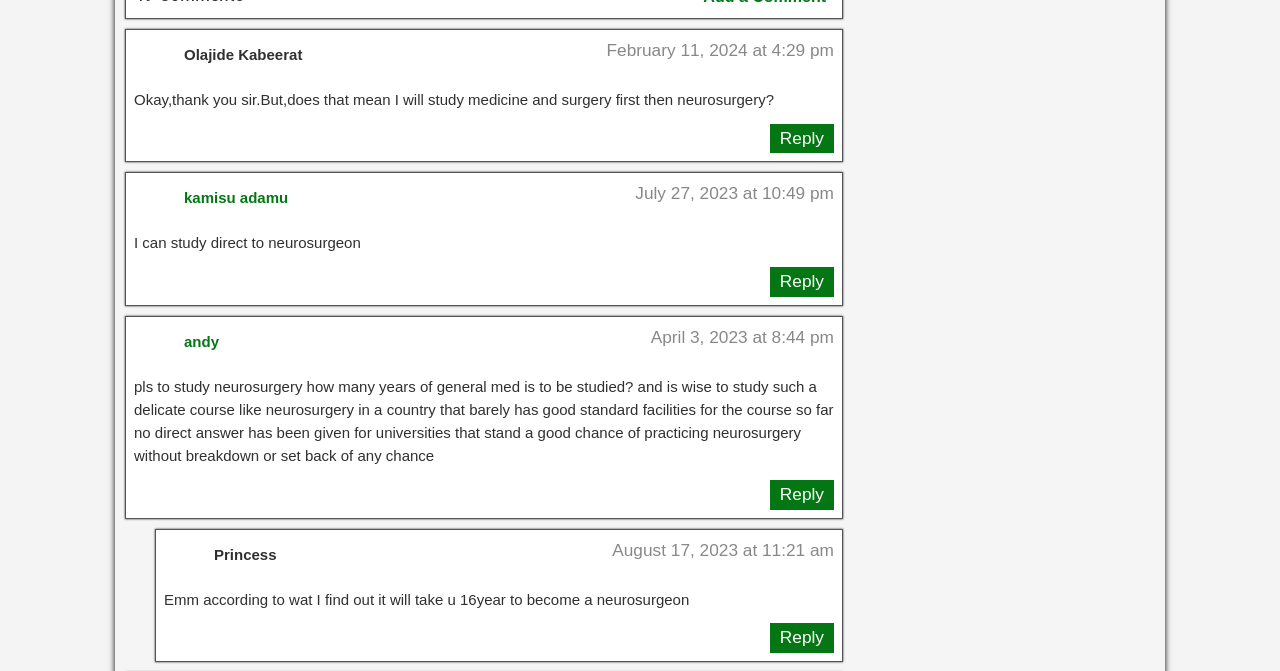Please identify the bounding box coordinates of the element I need to click to follow this instruction: "Reply to Olajide Kabeerat".

[0.601, 0.184, 0.652, 0.229]